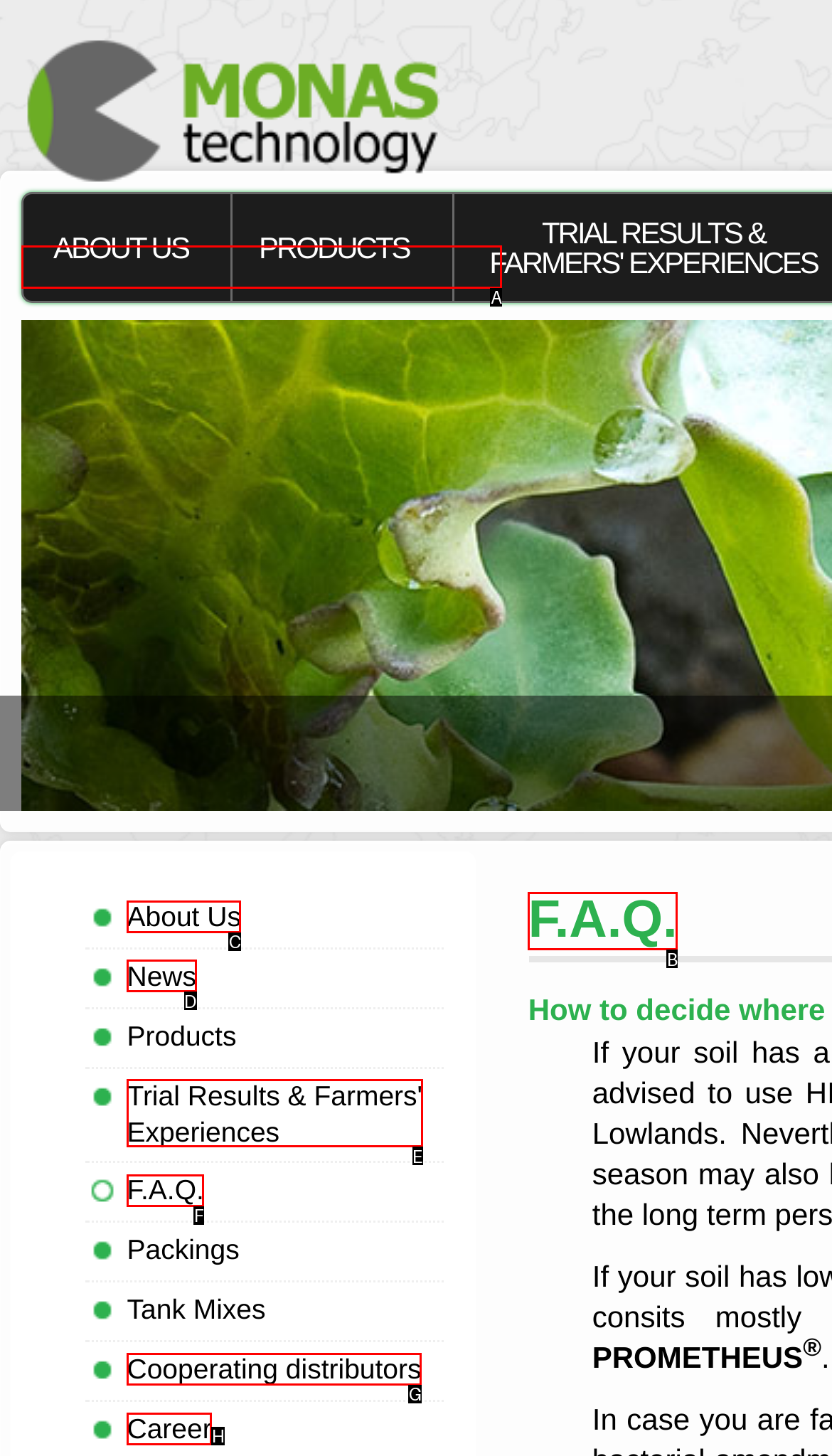Identify the HTML element I need to click to complete this task: Click on the 'Monas Technology' link Provide the option's letter from the available choices.

A